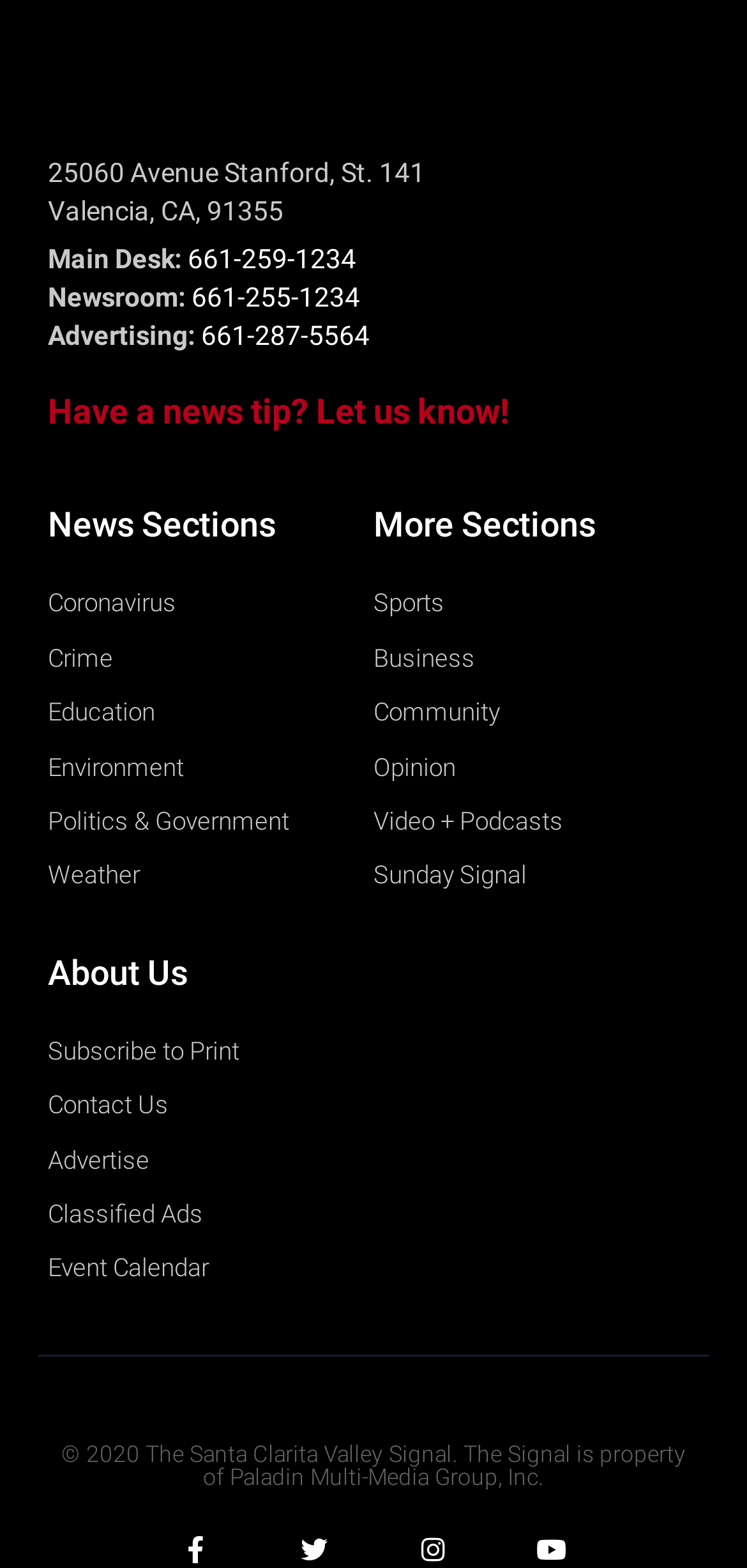Please predict the bounding box coordinates of the element's region where a click is necessary to complete the following instruction: "Visit the 'Coronavirus' news section". The coordinates should be represented by four float numbers between 0 and 1, i.e., [left, top, right, bottom].

[0.064, 0.371, 0.5, 0.399]